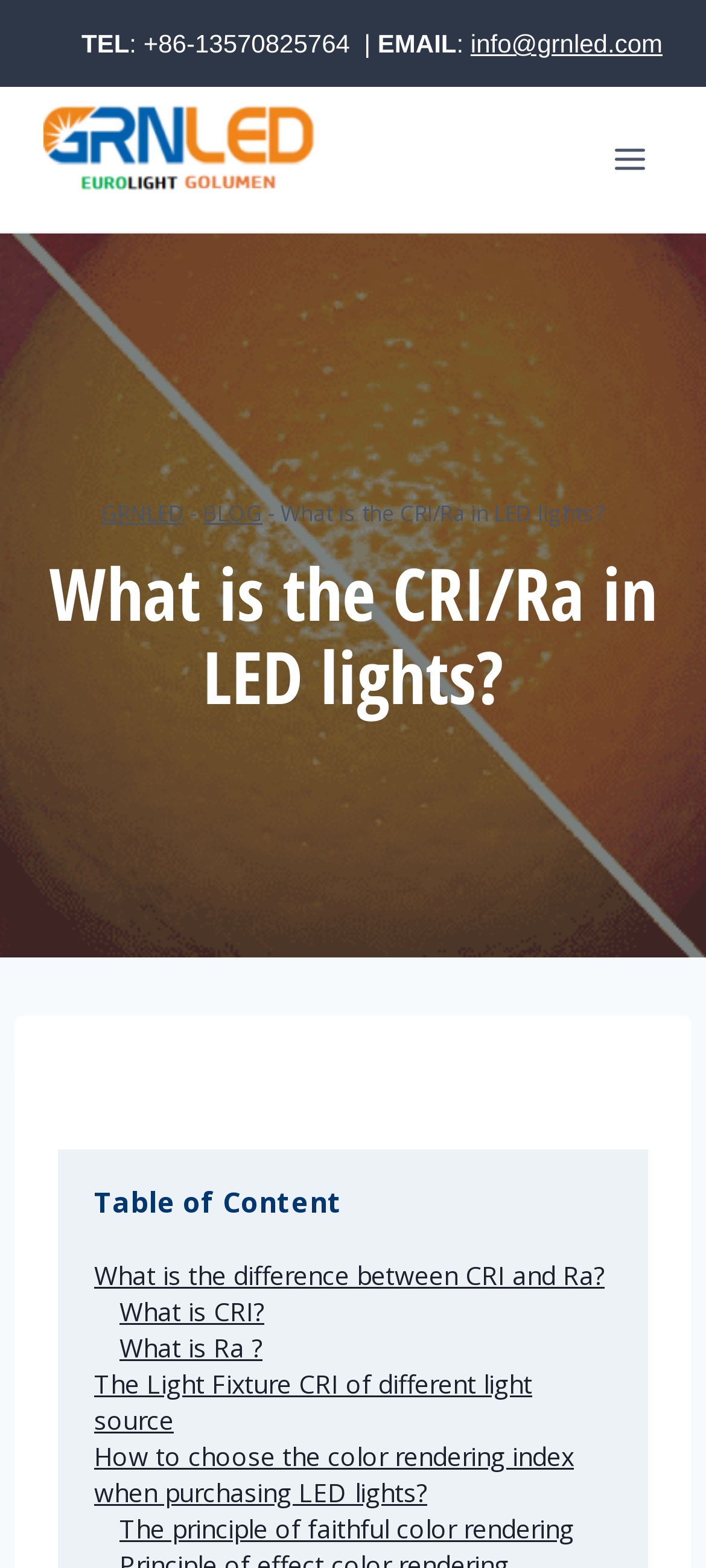Identify the bounding box coordinates of the clickable region required to complete the instruction: "Check the email address". The coordinates should be given as four float numbers within the range of 0 and 1, i.e., [left, top, right, bottom].

[0.667, 0.018, 0.938, 0.037]